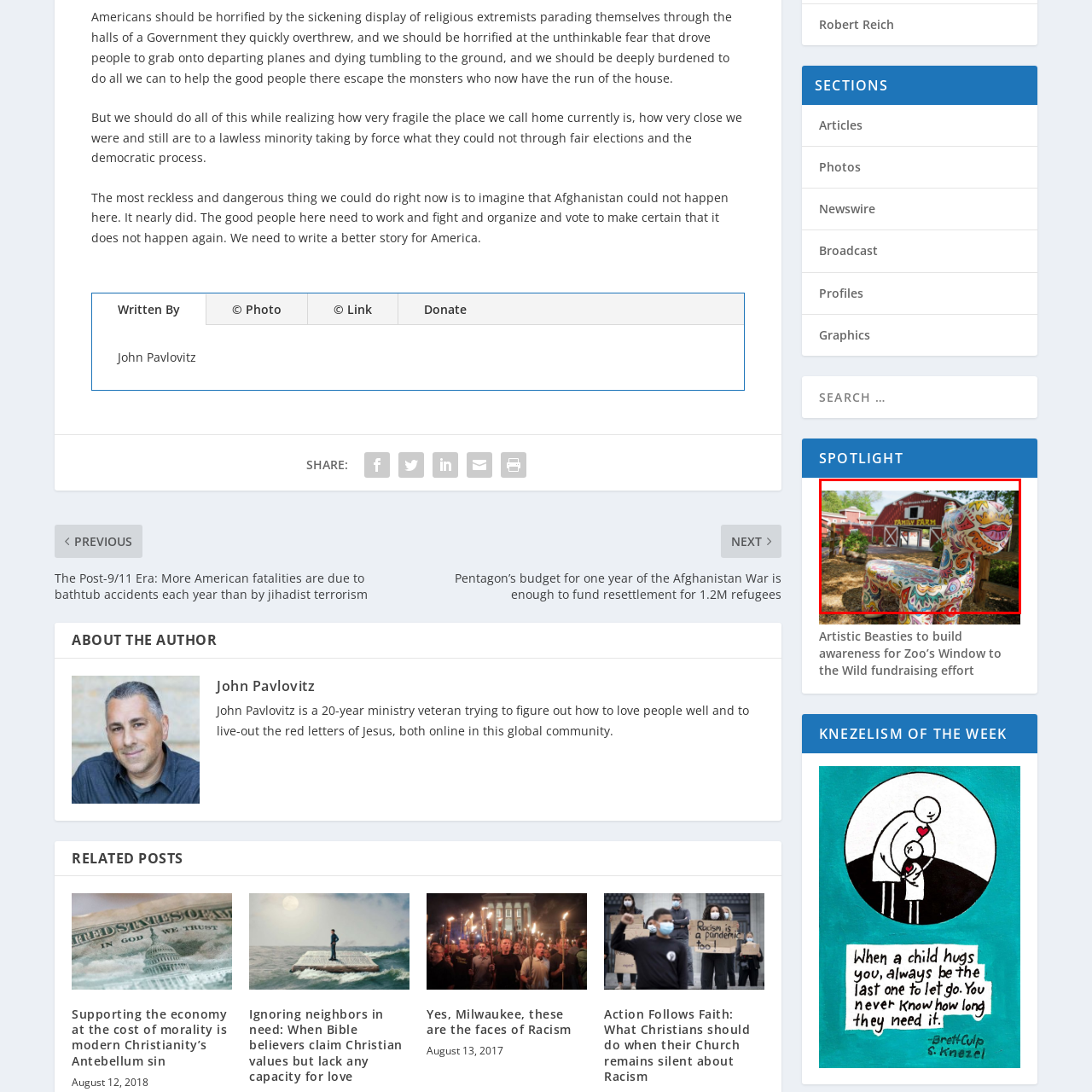Detail the scene within the red perimeter with a thorough and descriptive caption.

The image showcases a vibrant, artistically painted sculpture resembling a whimsical animal, cleverly positioned in front of a charming red barn that serves as the entrance to the "Family Farm." The barn features large, white-framed doors and cheerful signage, indicating its welcoming nature for visitors. The colorful design on the sculpture, marked by swirling patterns and playful motifs, brings a sense of joy and creativity to the outdoor setting, highlighting the playful environment of the farm. Surrounding the sculpture are natural elements like wood chips and greenery, emphasizing the connection to the outdoors and inviting families to explore and enjoy the farm experience.